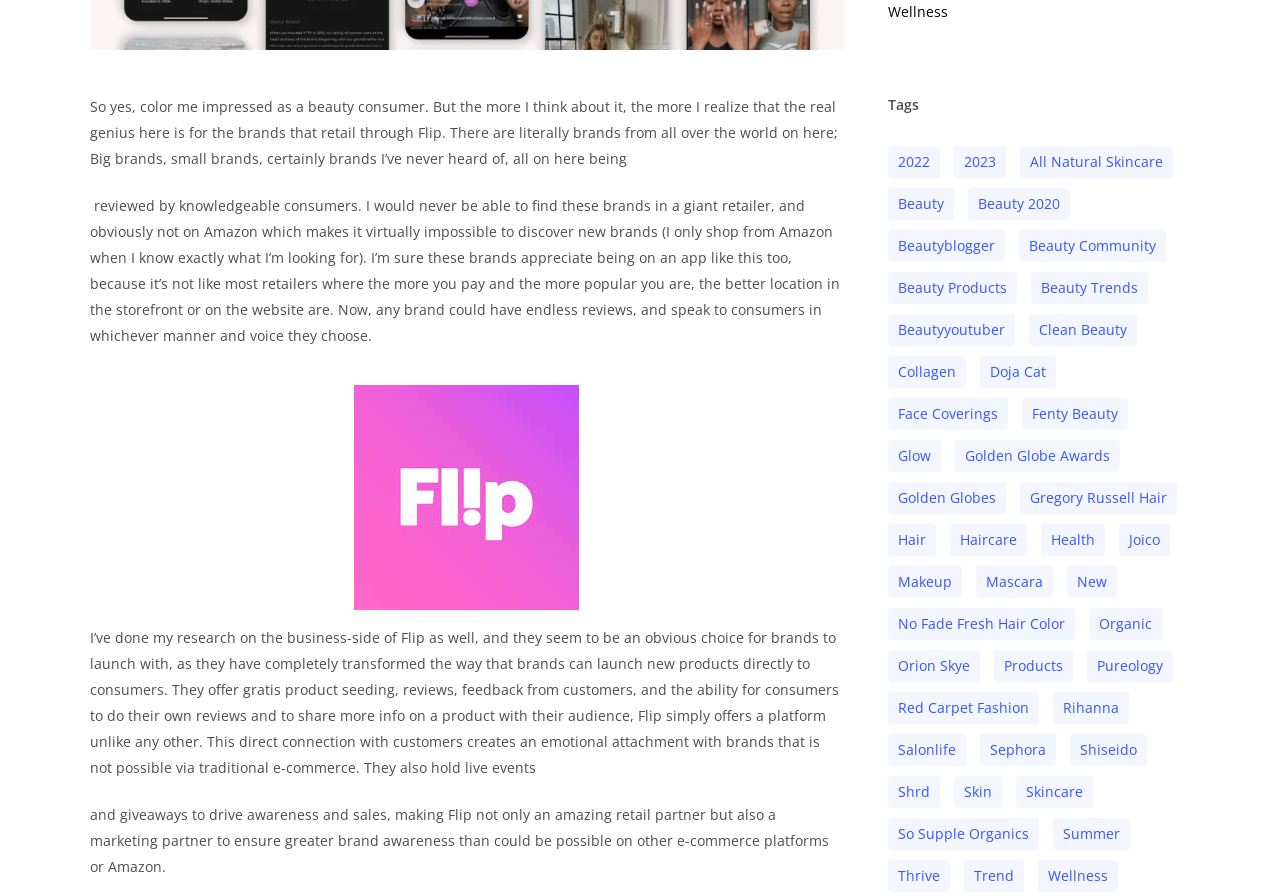Determine the bounding box coordinates for the clickable element to execute this instruction: "Explore the 'Shiseido' brand". Provide the coordinates as four float numbers between 0 and 1, i.e., [left, top, right, bottom].

[0.836, 0.82, 0.896, 0.856]